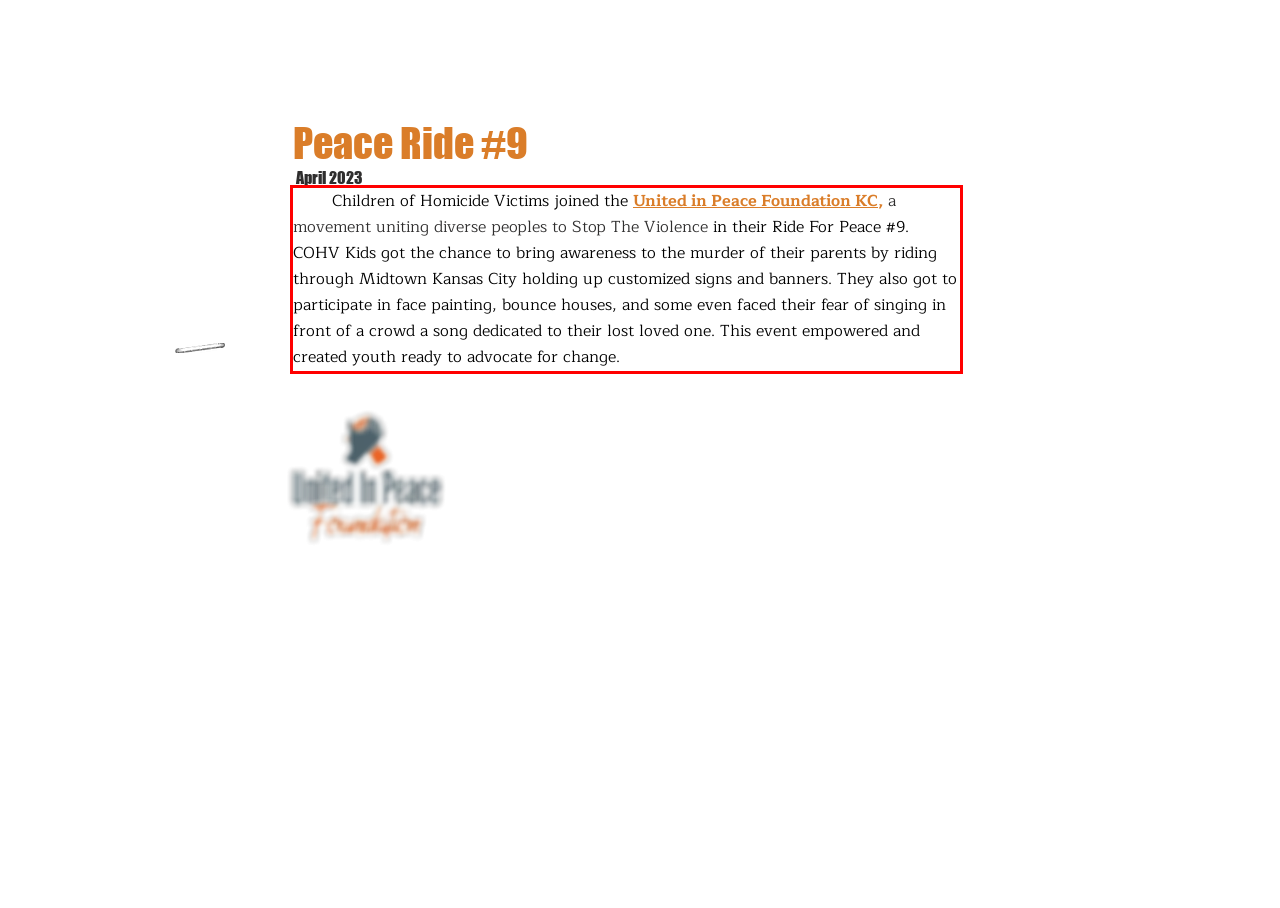The screenshot you have been given contains a UI element surrounded by a red rectangle. Use OCR to read and extract the text inside this red rectangle.

Children of Homicide Victims joined the United in Peace Foundation KC, a movement uniting diverse peoples to Stop The Violence in their Ride For Peace #9. COHV Kids got the chance to bring awareness to the murder of their parents by riding through Midtown Kansas City holding up customized signs and banners. They also got to participate in face painting, bounce houses, and some even faced their fear of singing in front of a crowd a song dedicated to their lost loved one. This event empowered and created youth ready to advocate for change.